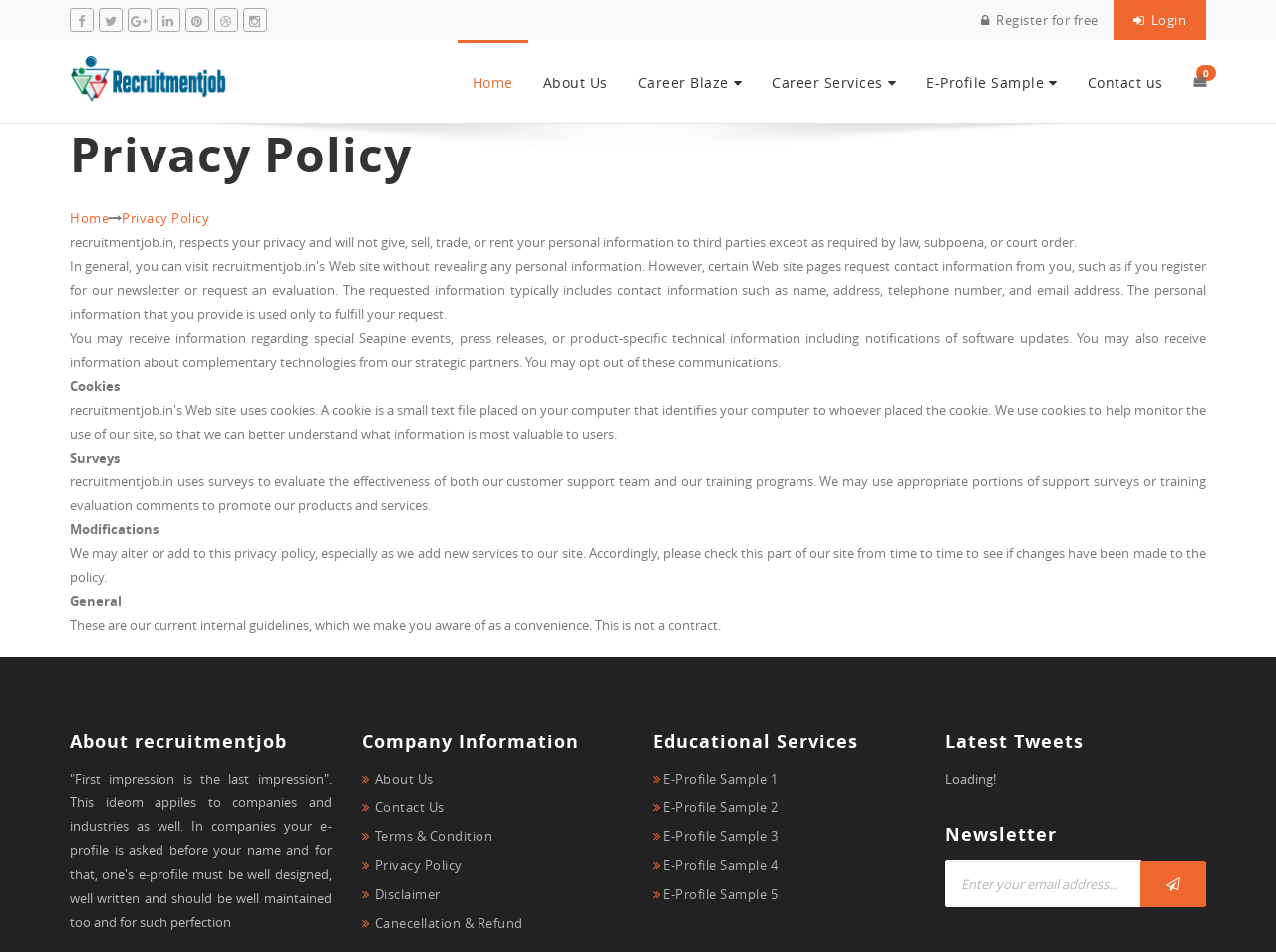Determine the bounding box coordinates for the UI element described. Format the coordinates as (top-left x, top-left y, bottom-right x, bottom-right y) and ensure all values are between 0 and 1. Element description: placeholder="Enter your email address..."

[0.74, 0.904, 0.895, 0.953]